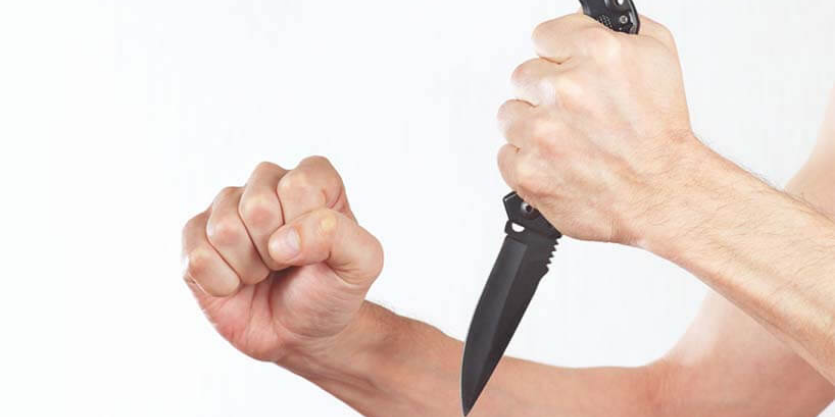Craft a thorough explanation of what is depicted in the image.

The image depicts a close-up of a hand gripping a black knife, held firmly in a defensive posture. The person's fingers wrap around the knife's handle, poised for action, while the other hand is clenched into a fist, indicating readiness or determination. This visual effectively illustrates themes of self-defense, highlighting the essential role a knife can play in personal protection. The background is plain, emphasizing the focus on the hands and the weapon, which conveys a sense of urgency and the serious nature of the topic at hand. The image aligns with the overarching theme of the accompanying article, "Ultimate Guide To Using Knives For Self-Defense," suggesting a practical discussion about the importance and application of knives in self-defense scenarios.